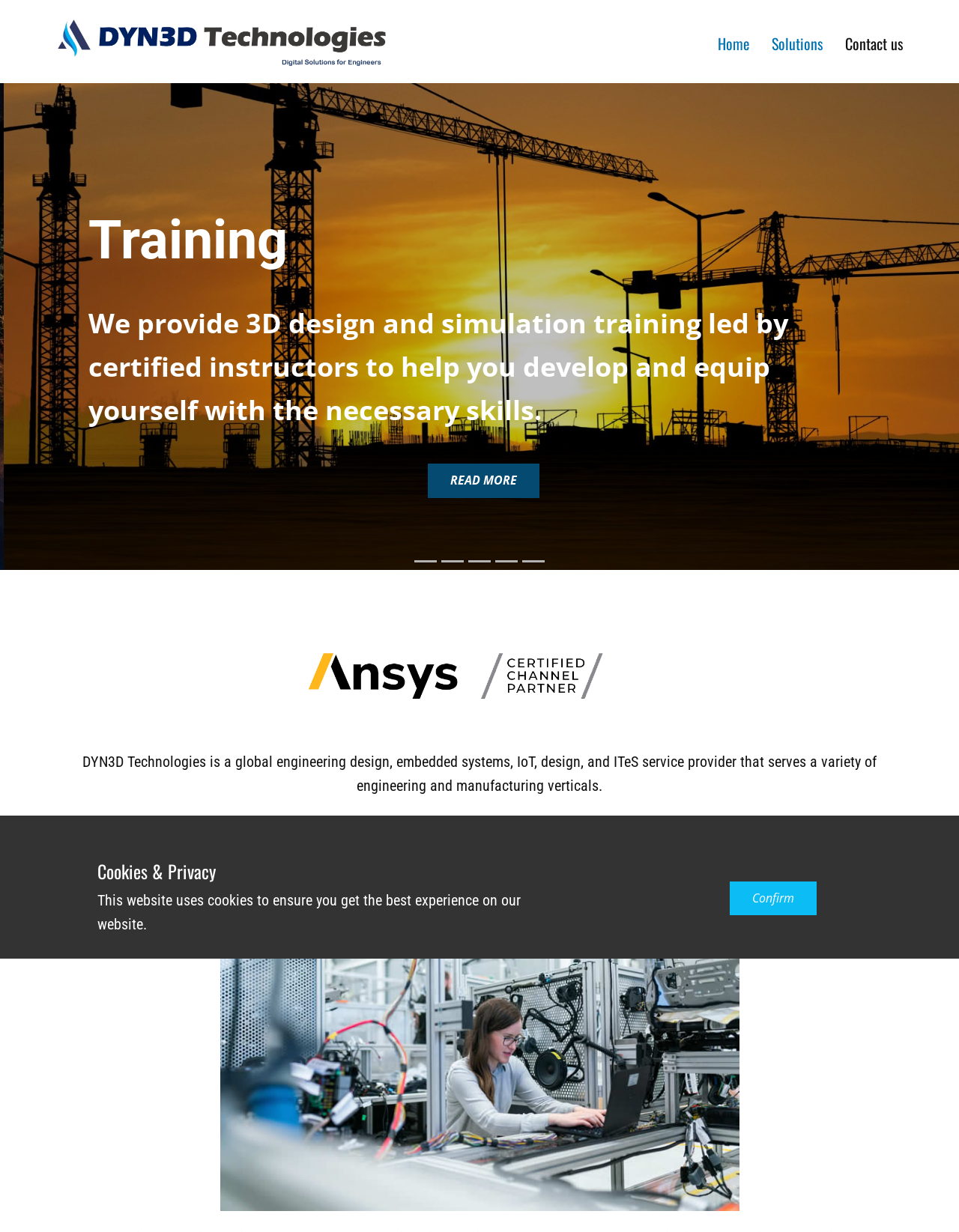What is the purpose of the image at [0.277, 0.5, 0.723, 0.596]?
Using the image as a reference, answer with just one word or a short phrase.

Unknown